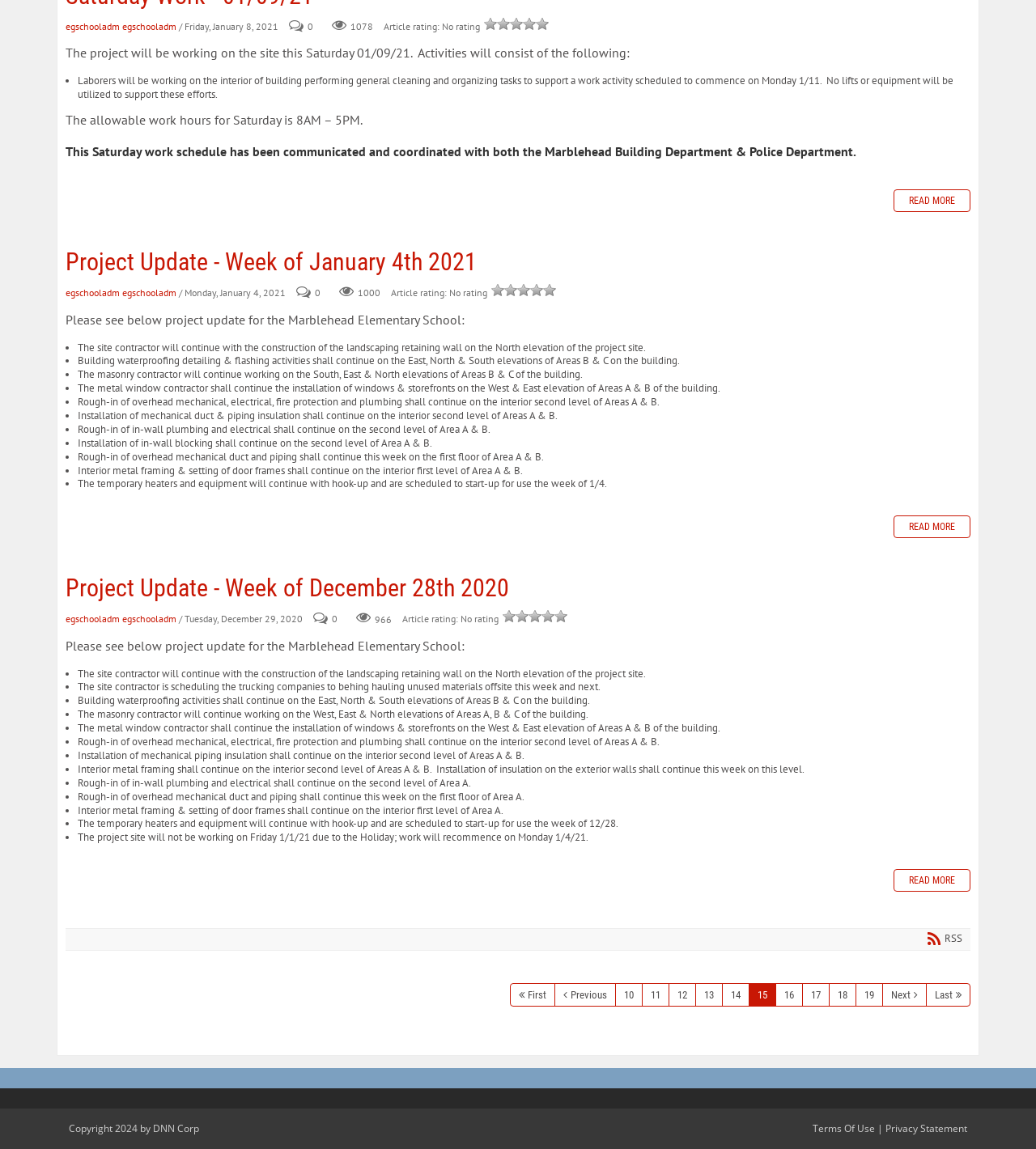Can you determine the bounding box coordinates of the area that needs to be clicked to fulfill the following instruction: "Click the 'READ MORE' link"?

[0.862, 0.449, 0.937, 0.469]